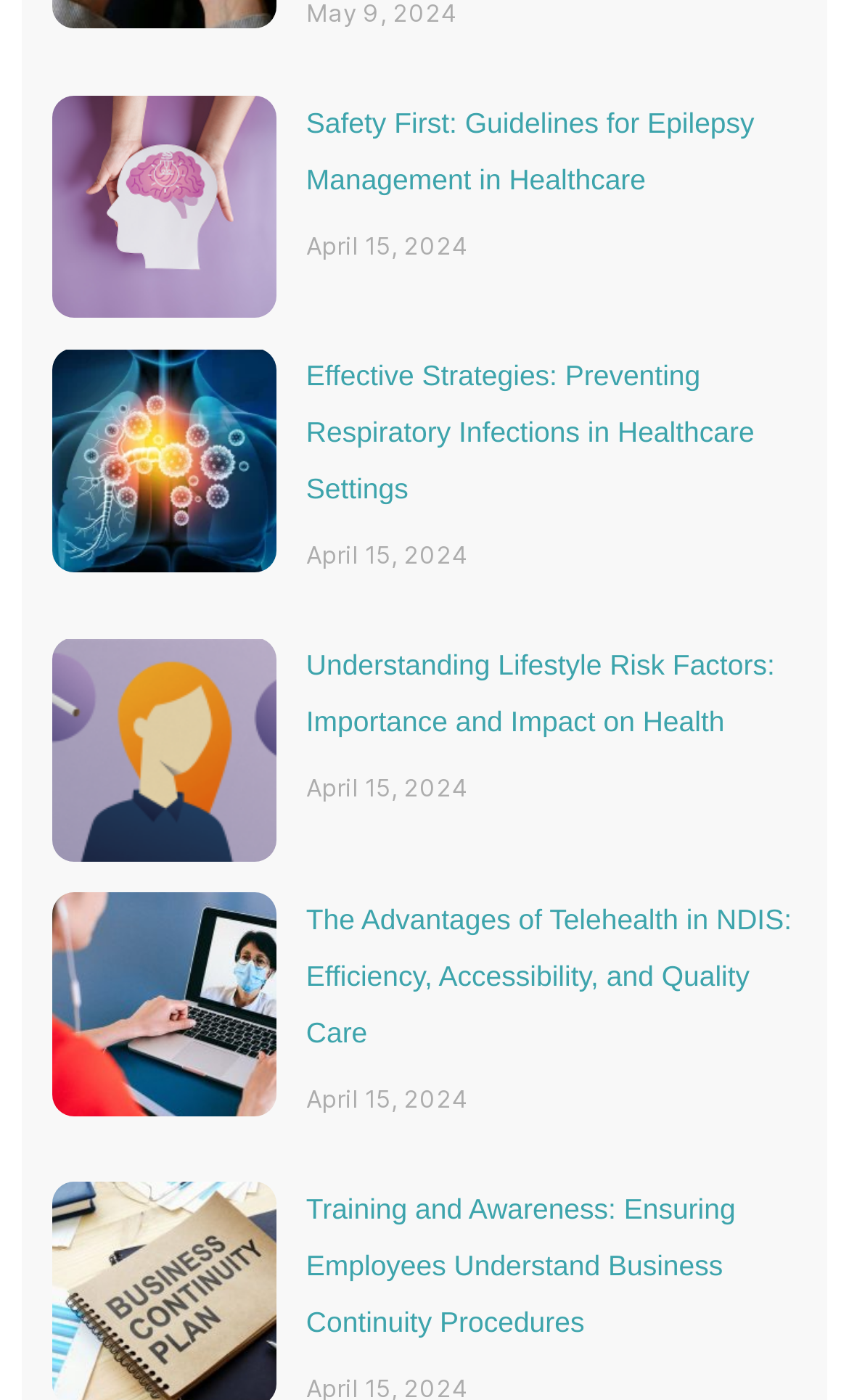How many articles are on this webpage?
Look at the screenshot and respond with a single word or phrase.

4